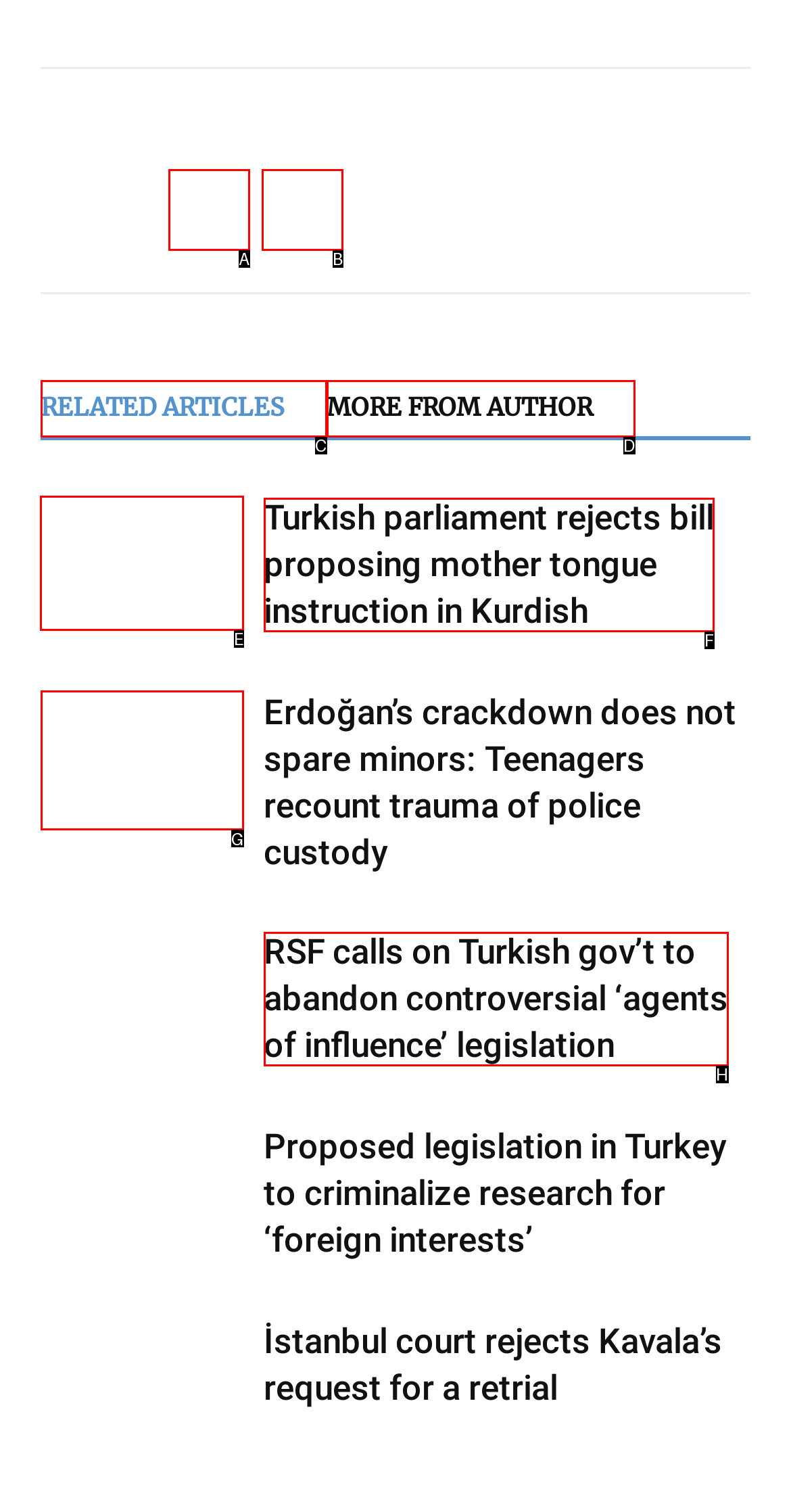Choose the letter of the option that needs to be clicked to perform the task: get tips for new users. Answer with the letter.

None